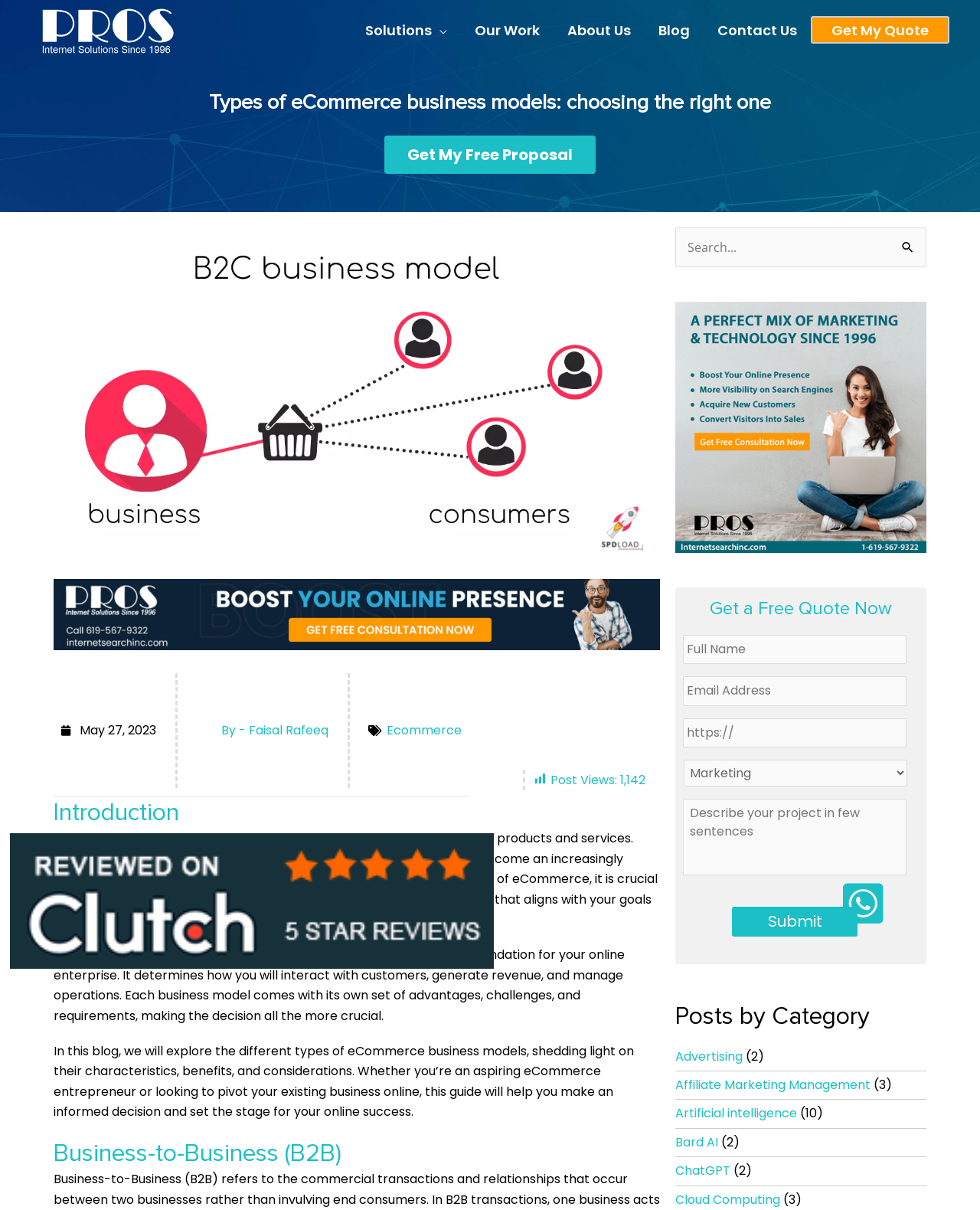Indicate the bounding box coordinates of the element that needs to be clicked to satisfy the following instruction: "Click the 'Contact Us' link". The coordinates should be four float numbers between 0 and 1, i.e., [left, top, right, bottom].

[0.718, 0.014, 0.827, 0.036]